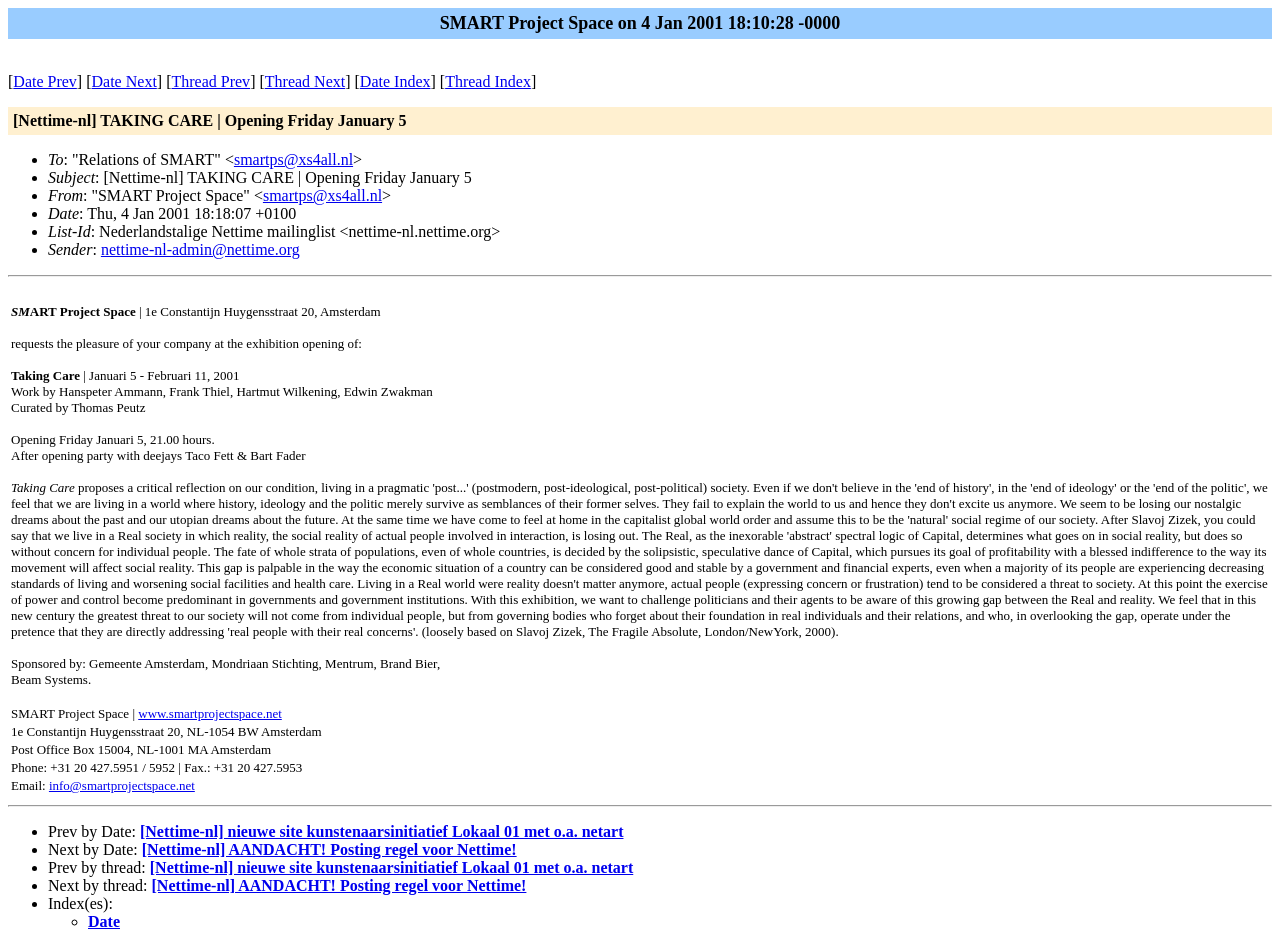Predict the bounding box of the UI element based on this description: "smartps@xs4all.nl".

[0.183, 0.162, 0.276, 0.18]